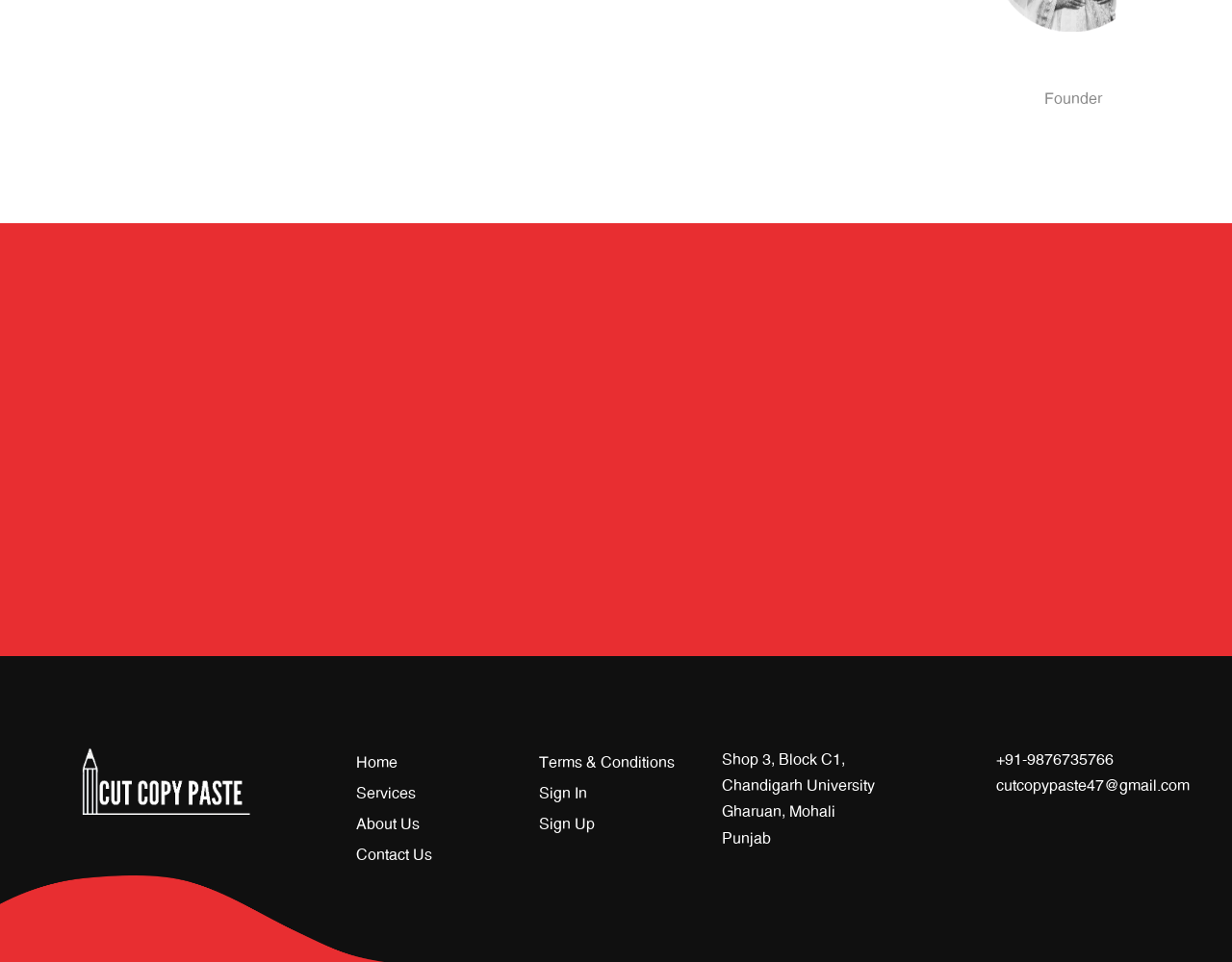Locate the UI element described by Sign In and provide its bounding box coordinates. Use the format (top-left x, top-left y, bottom-right x, bottom-right y) with all values as floating point numbers between 0 and 1.

[0.438, 0.817, 0.477, 0.833]